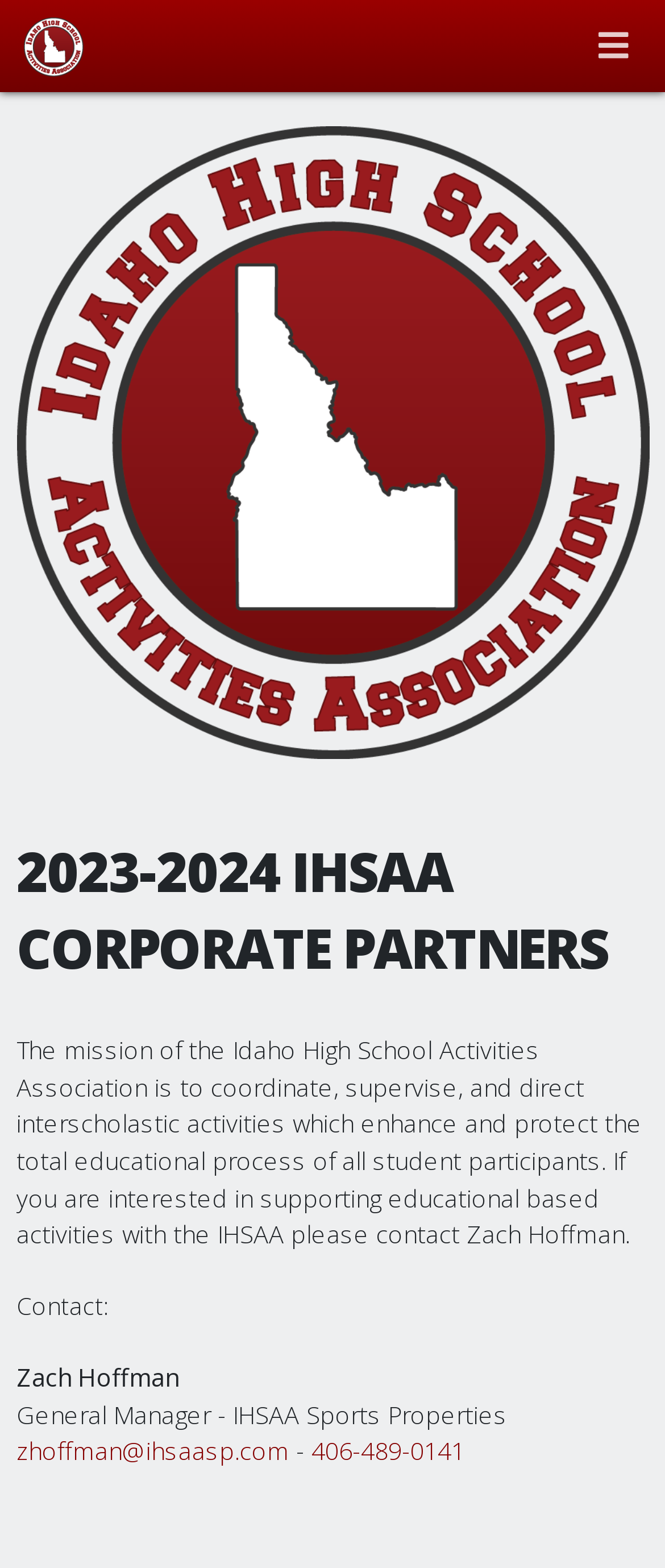Locate the bounding box coordinates of the UI element described by: "aria-label="Toggle Menu"". Provide the coordinates as four float numbers between 0 and 1, formatted as [left, top, right, bottom].

[0.856, 0.0, 0.99, 0.059]